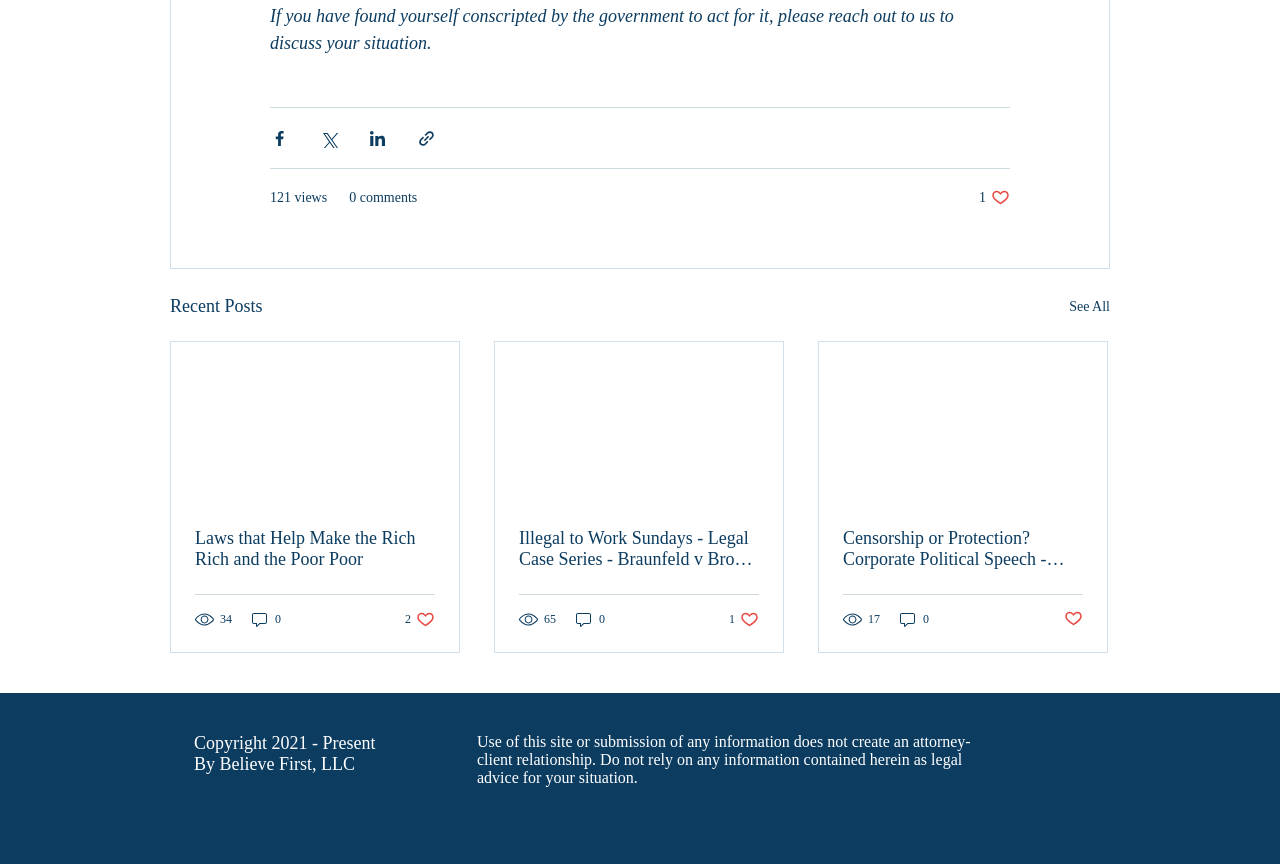What is the category of the posts?
Using the image, elaborate on the answer with as much detail as possible.

The posts on this webpage appear to be related to legal cases, as indicated by the titles of the posts, such as 'Laws that Help Make the Rich Rich and the Poor Poor', 'Illegal to Work Sundays - Legal Case Series - Braunfeld v Brown and Employment Division v Smith', and 'Censorship or Protection? Corporate Political Speech - Legal Case Series - Citizens United v. FEC'.